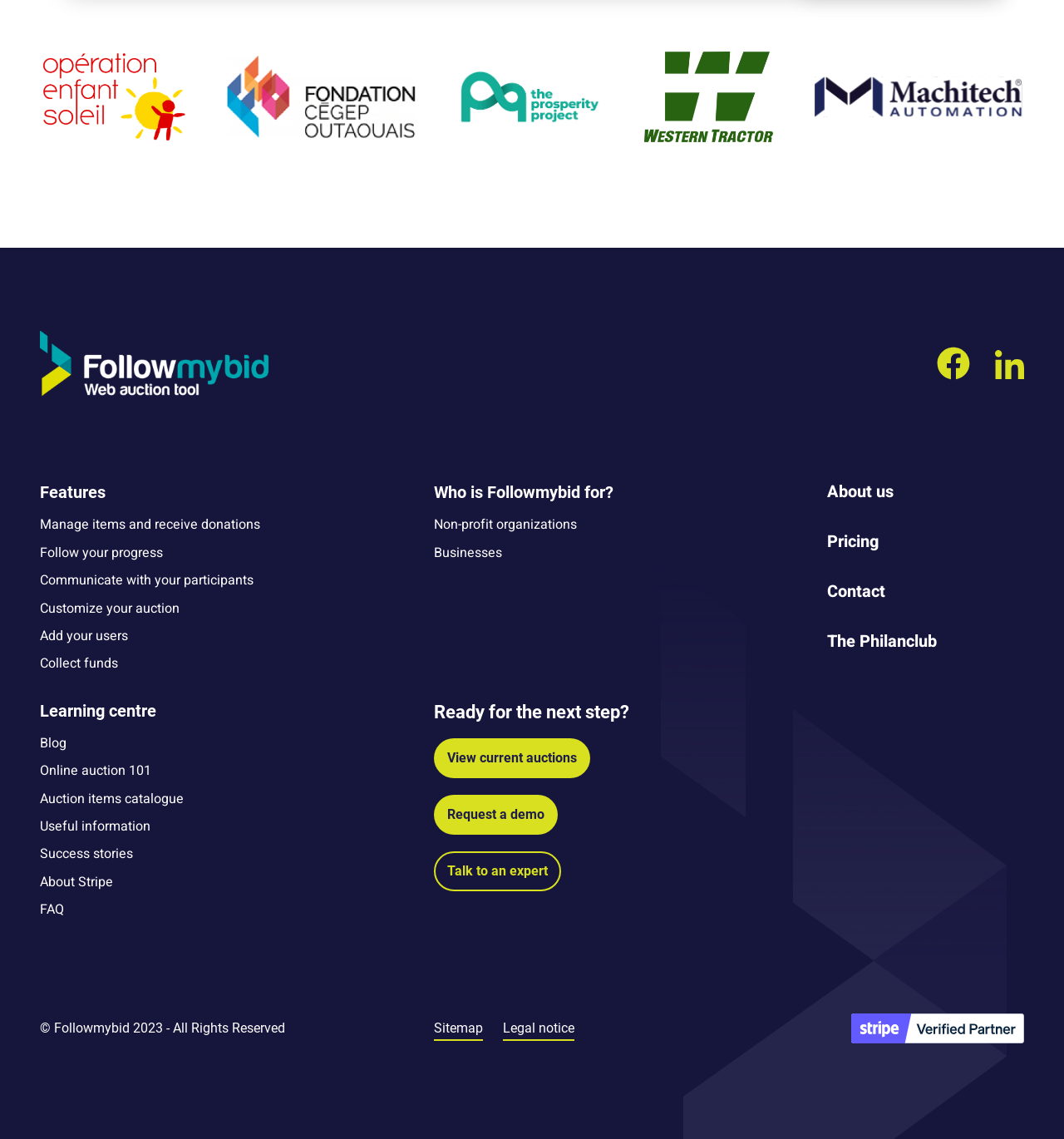How can users get started with Followmybid?
Can you offer a detailed and complete answer to this question?

The webpage has links to 'View current auctions' and 'Request a demo', indicating that these are the steps users can take to get started with the platform.